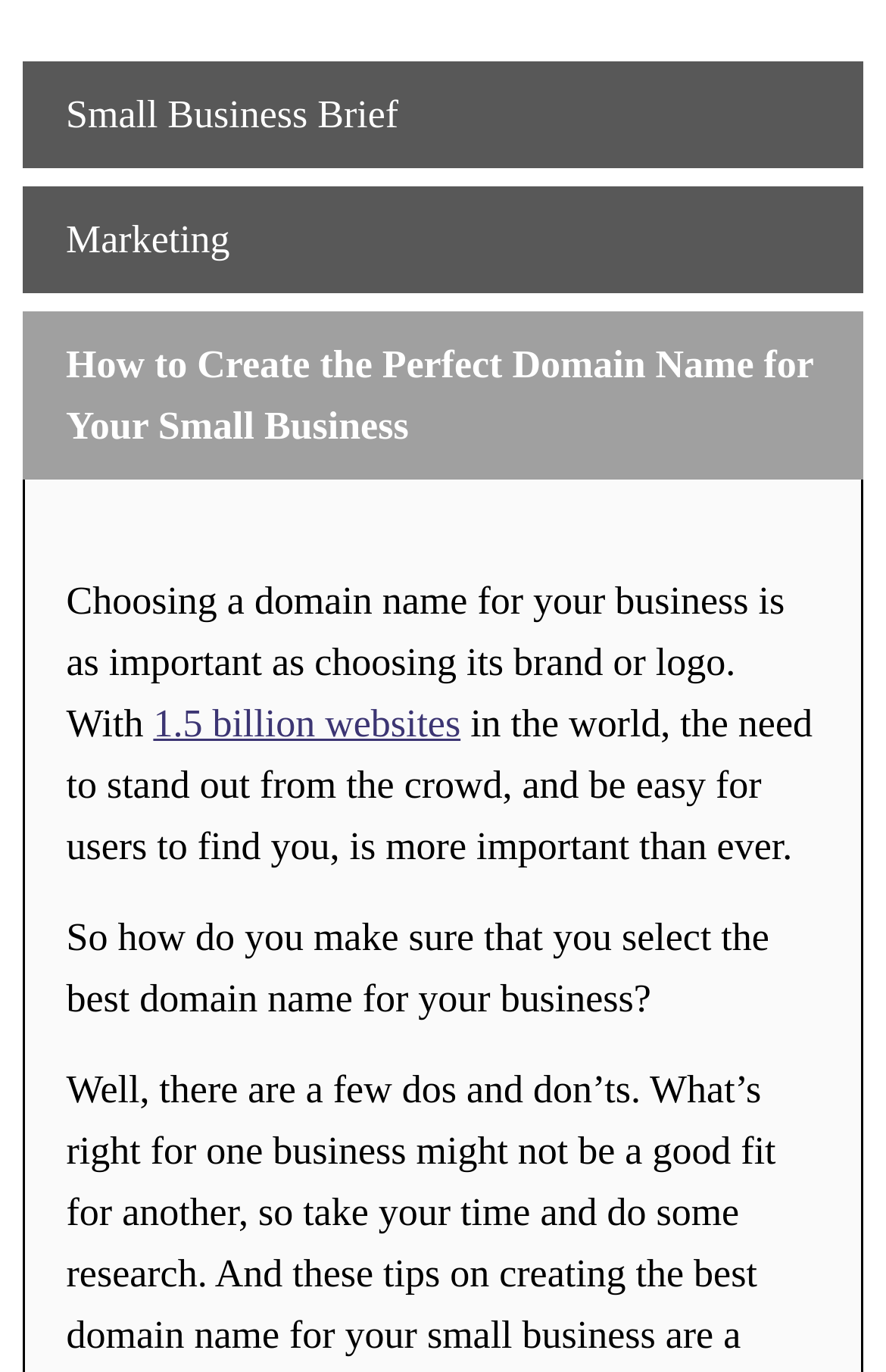What is the section above 'How to Create the Perfect Domain Name for Your Small Business'?
Look at the image and respond with a single word or a short phrase.

Marketing